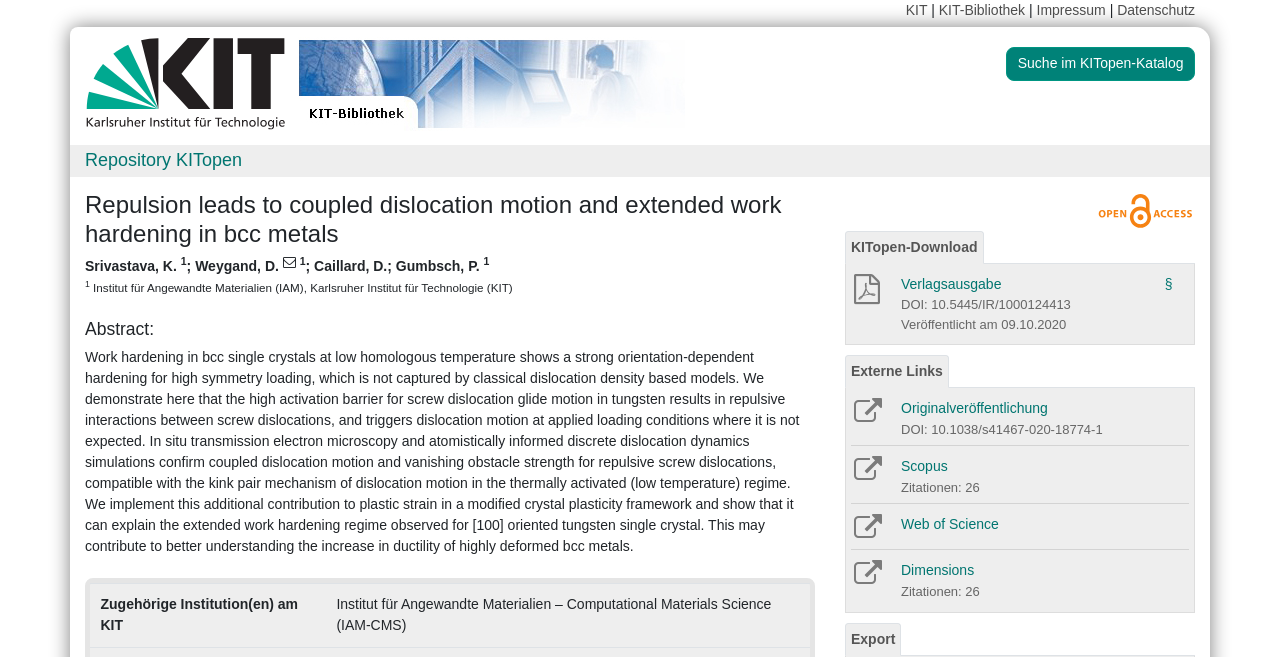Find the bounding box coordinates for the element that must be clicked to complete the instruction: "View the abstract". The coordinates should be four float numbers between 0 and 1, indicated as [left, top, right, bottom].

[0.066, 0.485, 0.637, 0.517]